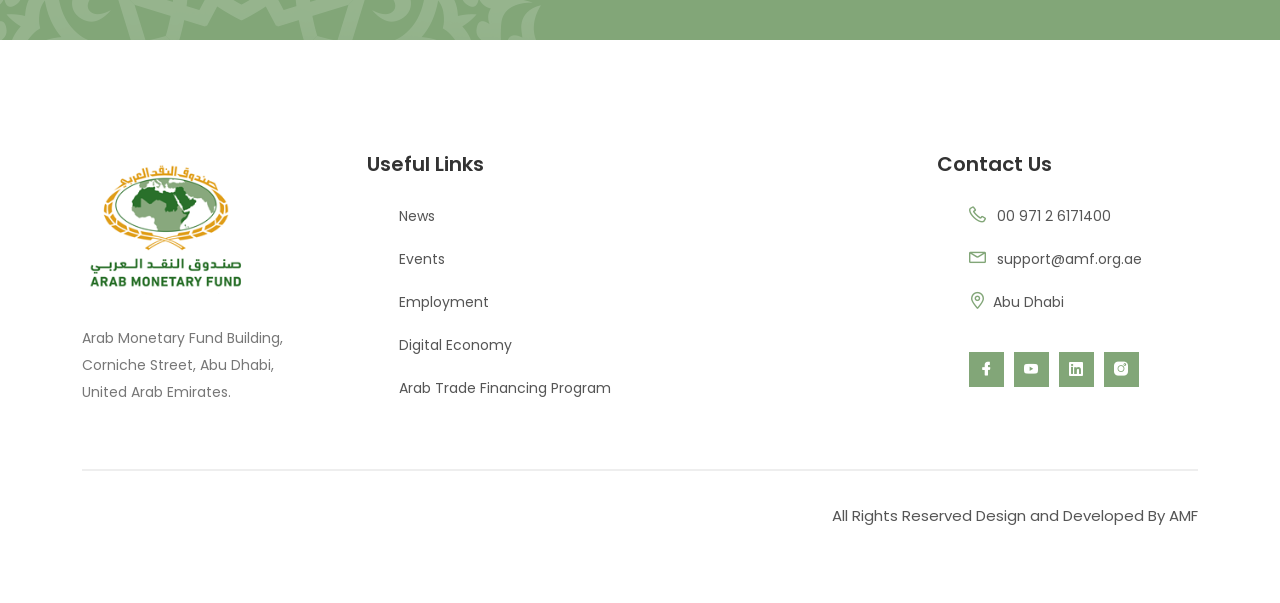Locate the bounding box coordinates of the clickable area needed to fulfill the instruction: "View Arab Trade Financing Program".

[0.312, 0.618, 0.477, 0.668]